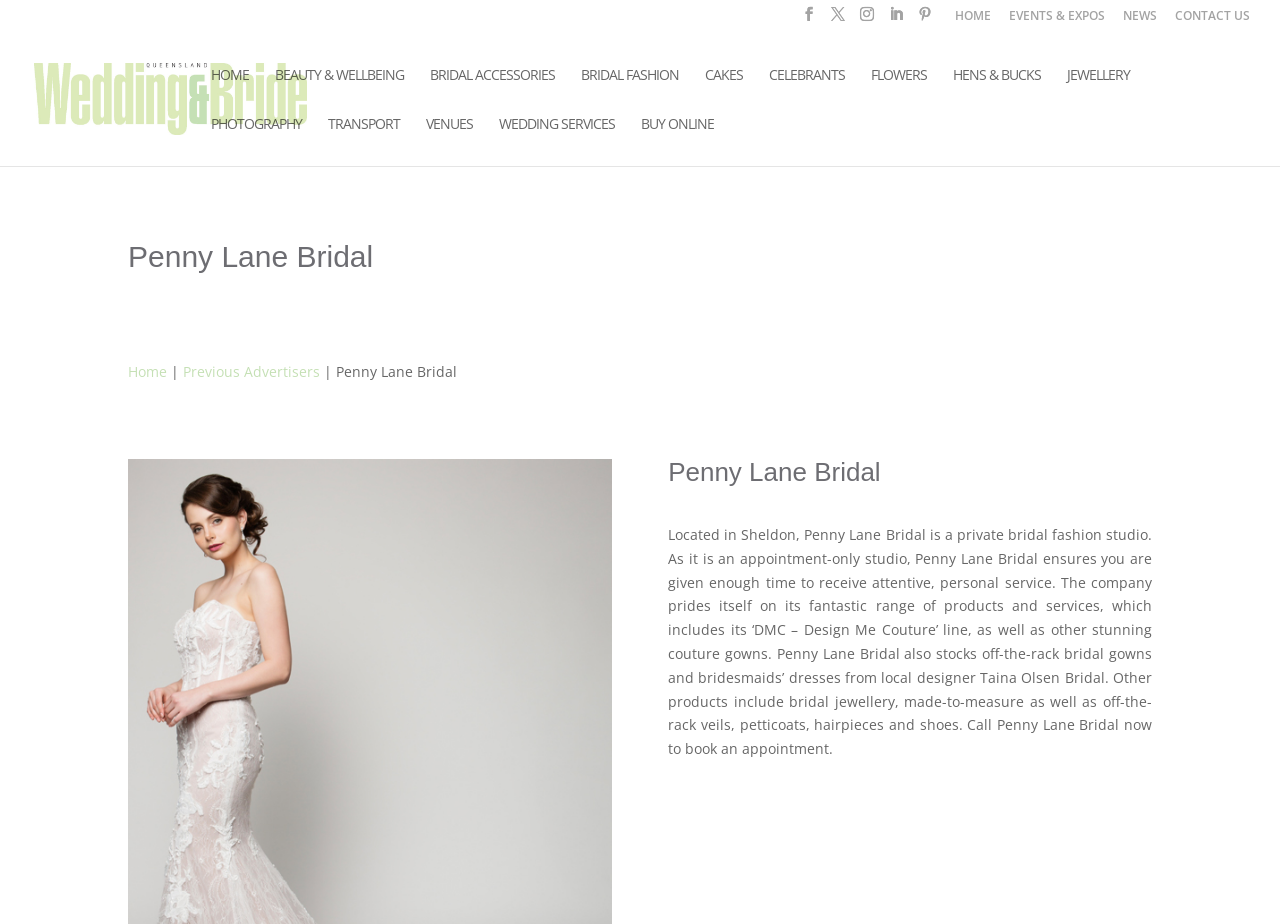Identify the bounding box coordinates of the area that should be clicked in order to complete the given instruction: "Read about Penny Lane Bridal". The bounding box coordinates should be four float numbers between 0 and 1, i.e., [left, top, right, bottom].

[0.522, 0.568, 0.9, 0.82]